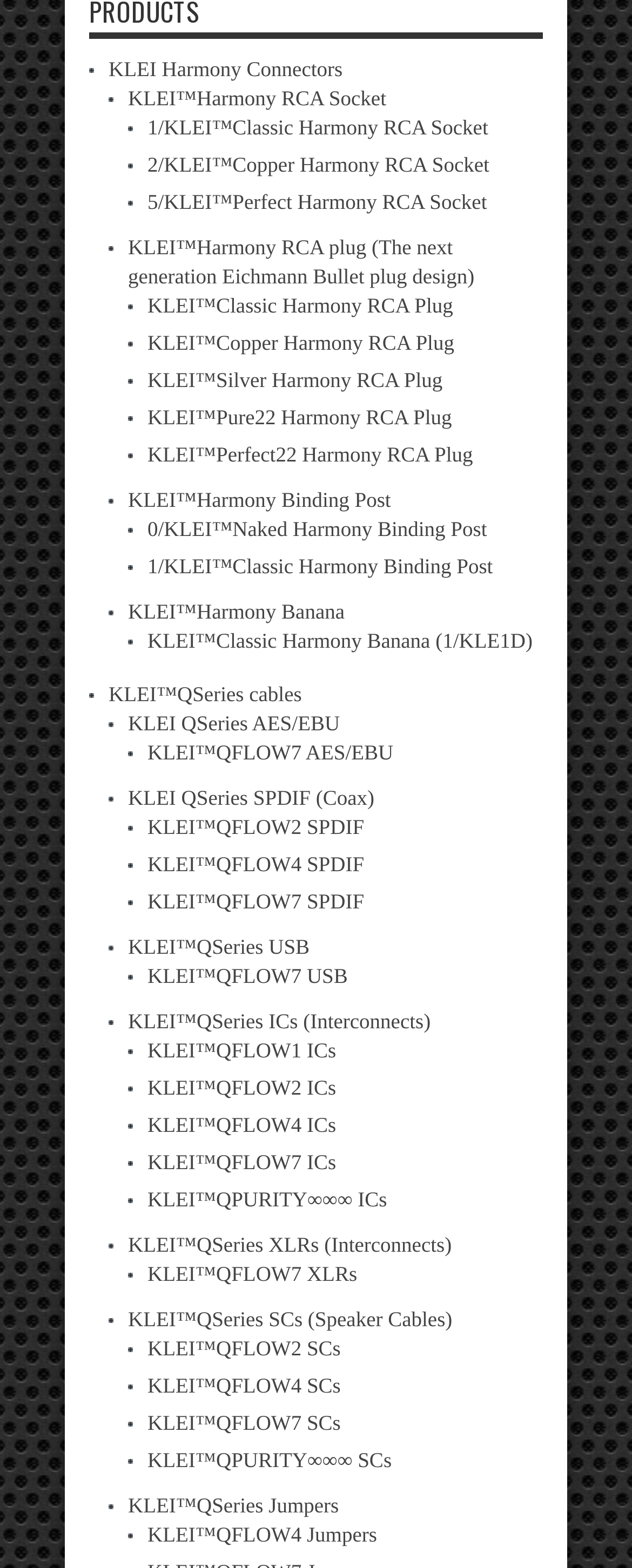Locate the bounding box coordinates of the segment that needs to be clicked to meet this instruction: "Explore KLEI Harmony RCA Socket".

[0.203, 0.055, 0.611, 0.071]